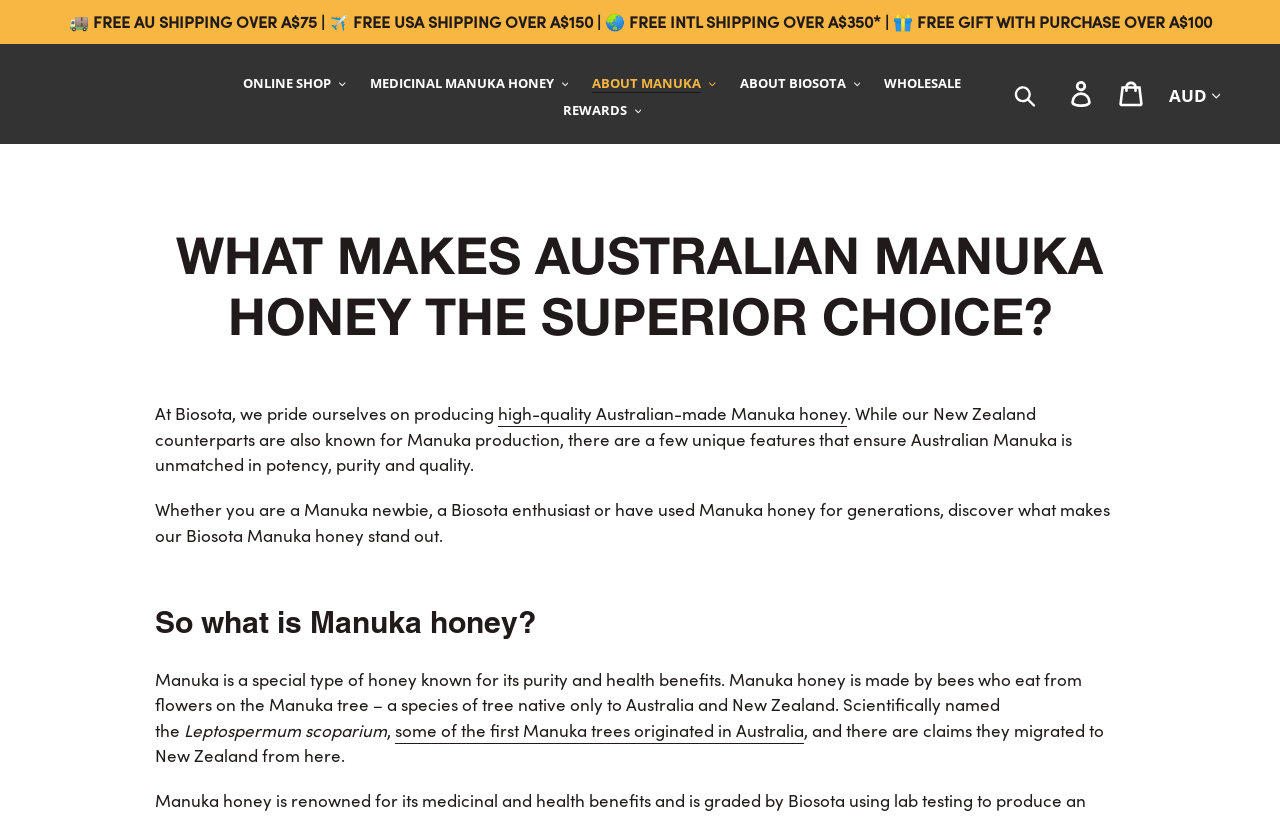By analyzing the image, answer the following question with a detailed response: What type of honey is Biosota known for producing?

I found the answer by reading the text on the webpage, which says 'At Biosota, we pride ourselves on producing high-quality Australian-made Manuka honey'. This indicates that Biosota is known for producing Manuka honey.